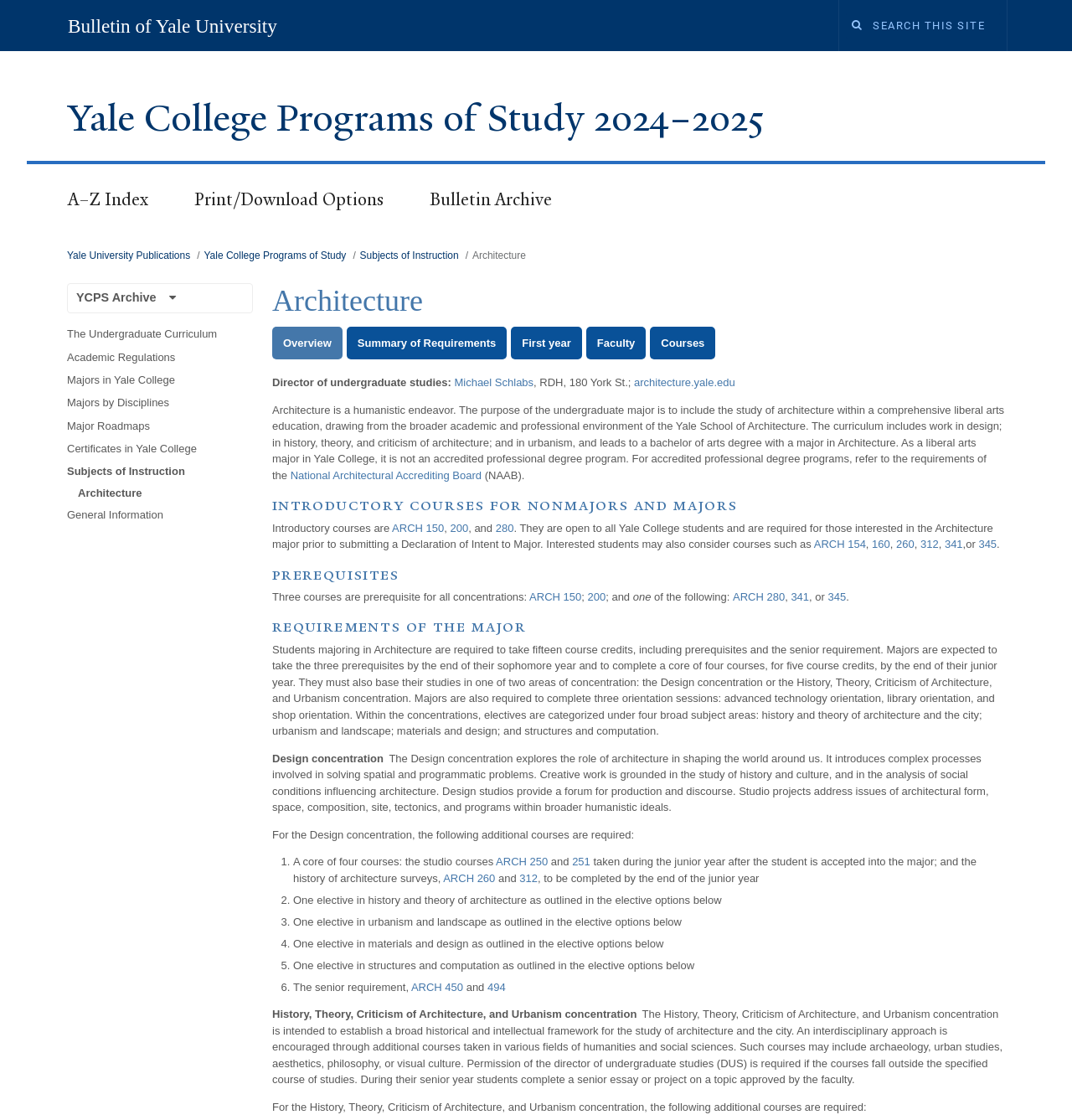Generate a detailed explanation of the webpage's features and information.

The webpage is about the Architecture program at Yale University. At the top, there is a link to the "Bulletin of Yale University" and a search bar with a "Search Bulletin" button. Below the search bar, there is a heading that reads "Yale College Programs of Study 2024–2025". 

To the left of the heading, there is a navigation menu with links to "A–Z Index", "Print/Download Options", and "Bulletin Archive". Below the navigation menu, there is a breadcrumb navigation with links to "Yale University Publications", "Yale College Programs of Study", "Subjects of Instruction", and "Architecture". 

On the right side of the page, there is a heading that reads "Current Edition: YCPS Archive. Click to change." with a button to change the edition. Below this heading, there is a navigation menu with links to various sections of the catalog, including "The Undergraduate Curriculum", "Academic Regulations", and "Majors in Yale College". 

The main content of the page is about the Architecture program, with a heading that reads "Architecture". There are links to "Overview", "Summary of Requirements", "First year", "Faculty", and "Courses" related to the program. 

Below the links, there is a paragraph that describes the purpose of the undergraduate major in Architecture, which is to provide a comprehensive liberal arts education with a focus on design, history, theory, and criticism of architecture, and urbanism. 

The page also provides information about introductory courses for non-majors and majors, prerequisites for the major, and requirements for the major, including course credits, concentrations, and electives. There are two concentrations: Design and History, Theory, Criticism of Architecture, and Urbanism. The Design concentration is described in more detail, with information about its focus on solving spatial and programmatic problems, and the role of design studios in the program.